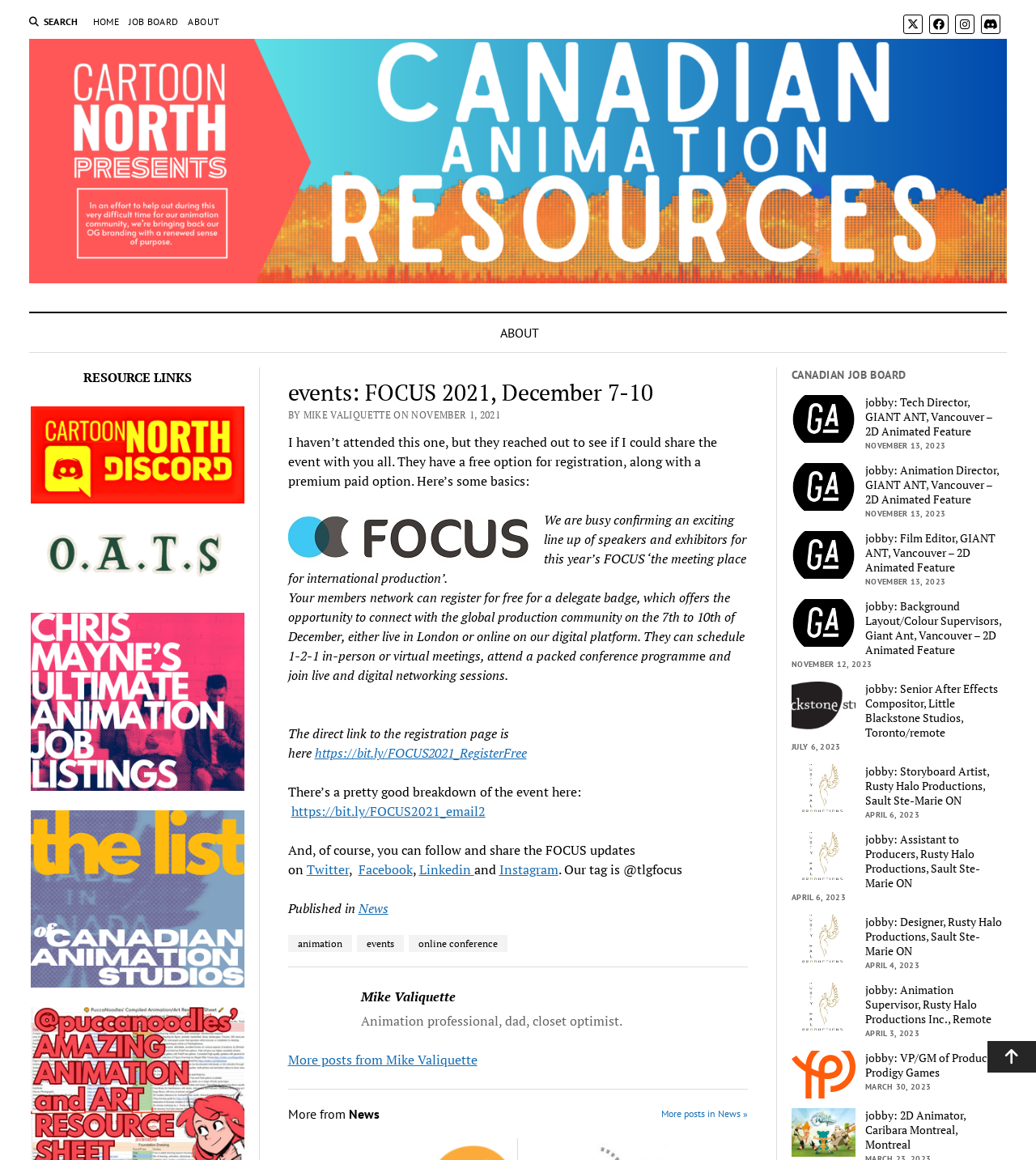Locate the bounding box coordinates of the element I should click to achieve the following instruction: "Check the job board".

[0.124, 0.013, 0.172, 0.025]